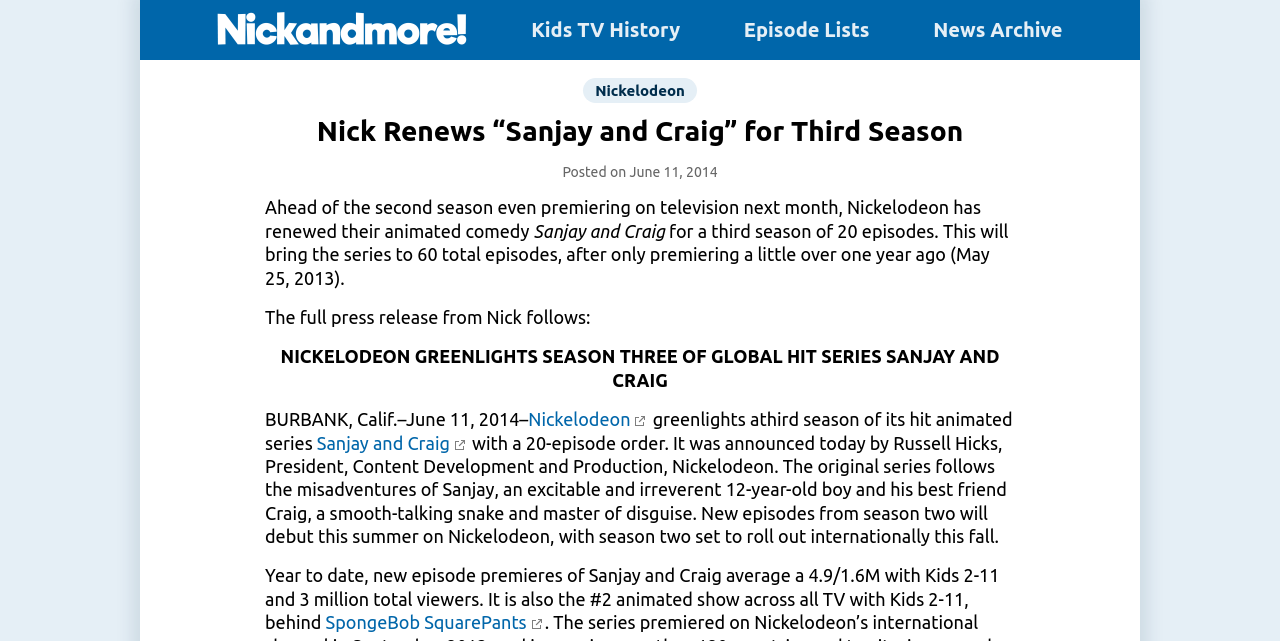Identify the bounding box coordinates of the area you need to click to perform the following instruction: "Read the news about Nickelodeon".

[0.456, 0.122, 0.544, 0.161]